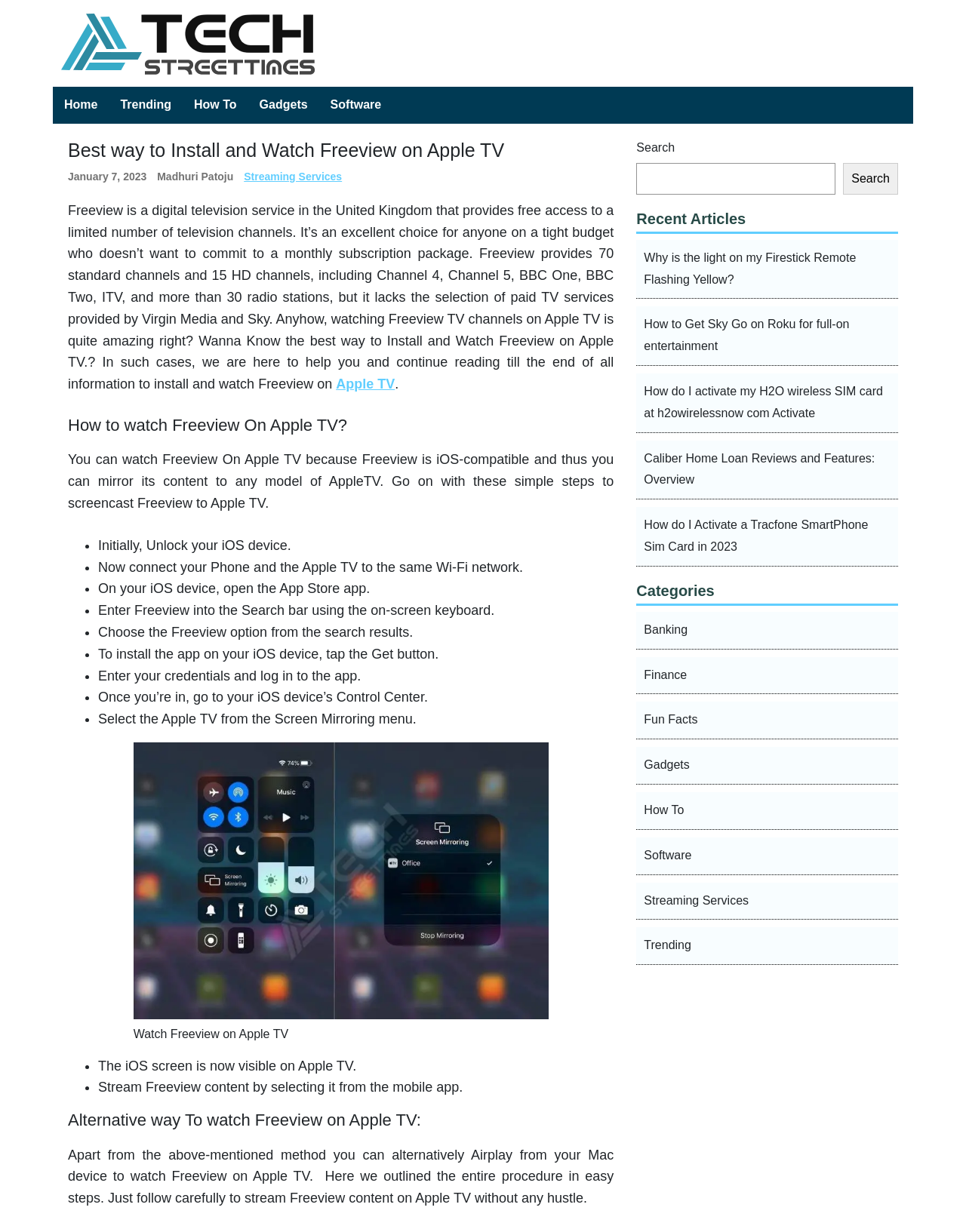Bounding box coordinates are to be given in the format (top-left x, top-left y, bottom-right x, bottom-right y). All values must be floating point numbers between 0 and 1. Provide the bounding box coordinate for the UI element described as: parent_node: Search name="s"

[0.659, 0.132, 0.865, 0.158]